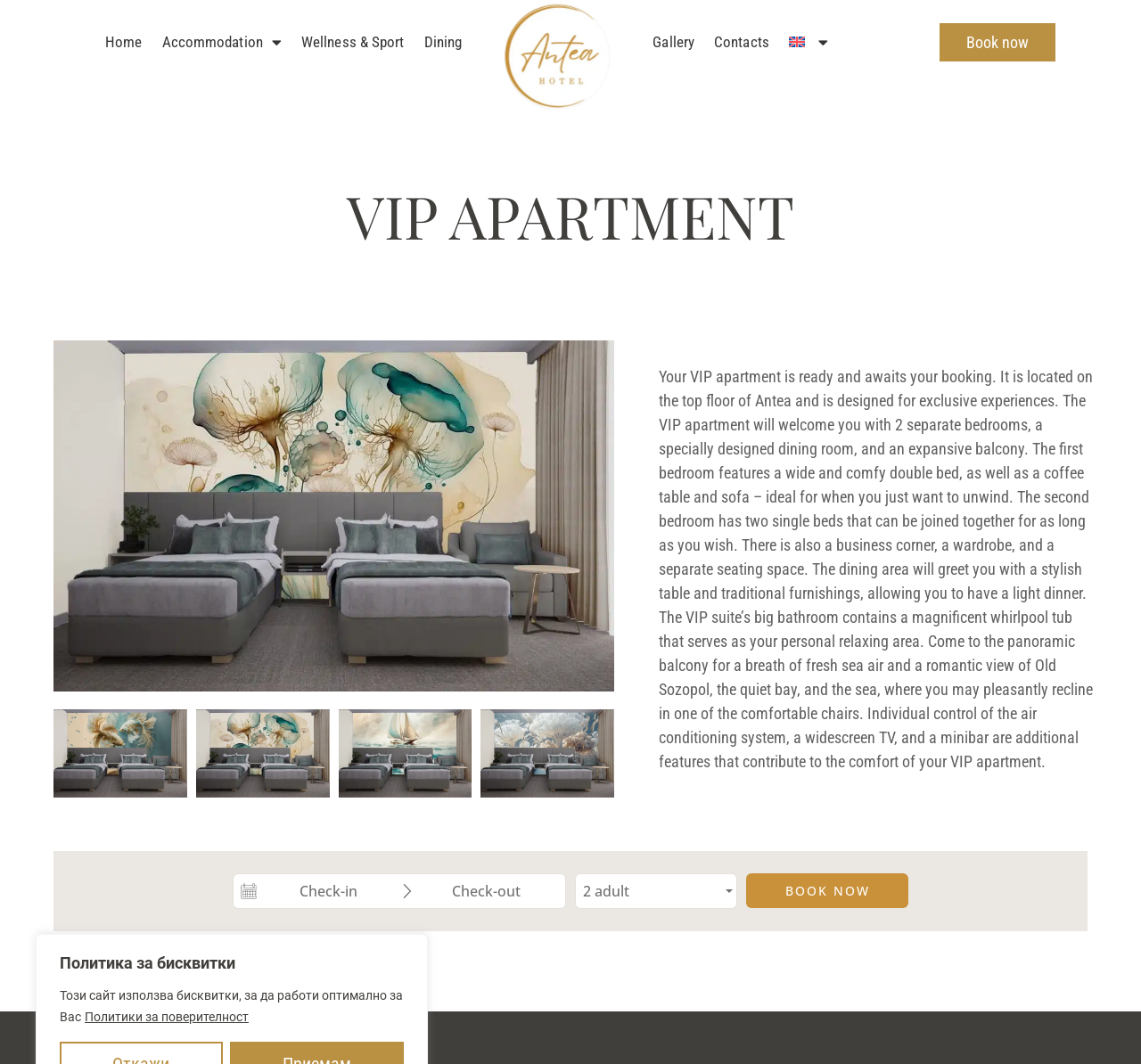Carefully observe the image and respond to the question with a detailed answer:
What is the feature of the VIP apartment's bathroom?

The description of the VIP apartment mentions that the bathroom contains a 'magnificent whirlpool tub that serves as your personal relaxing area', which indicates that the feature of the bathroom is a whirlpool tub.